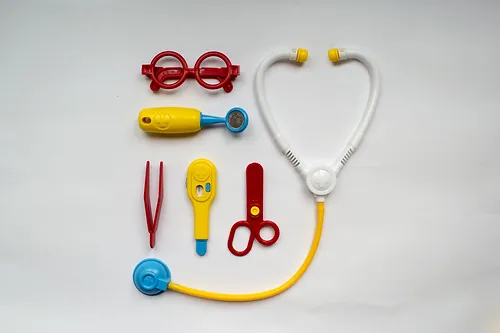Provide a comprehensive description of the image.

The image showcases a colorful toy doctor kit, perfect for imaginative play. Arranged centrally, the kit includes a stethoscope with a blue circular end and yellow tips, symbolizing a child's introduction to the medical field. Accompanying it are playful plastic versions of essential medical tools: a set of red glasses, a thermometer in yellow, an otoscope with a light, and a pair of red scissors, along with tweezers. This vibrant assortment encourages creative role-playing scenarios, allowing children to explore the world of healthcare in a fun and engaging way. The layout and vibrant colors make it appealing and inviting for young minds eager to learn about being a doctor.